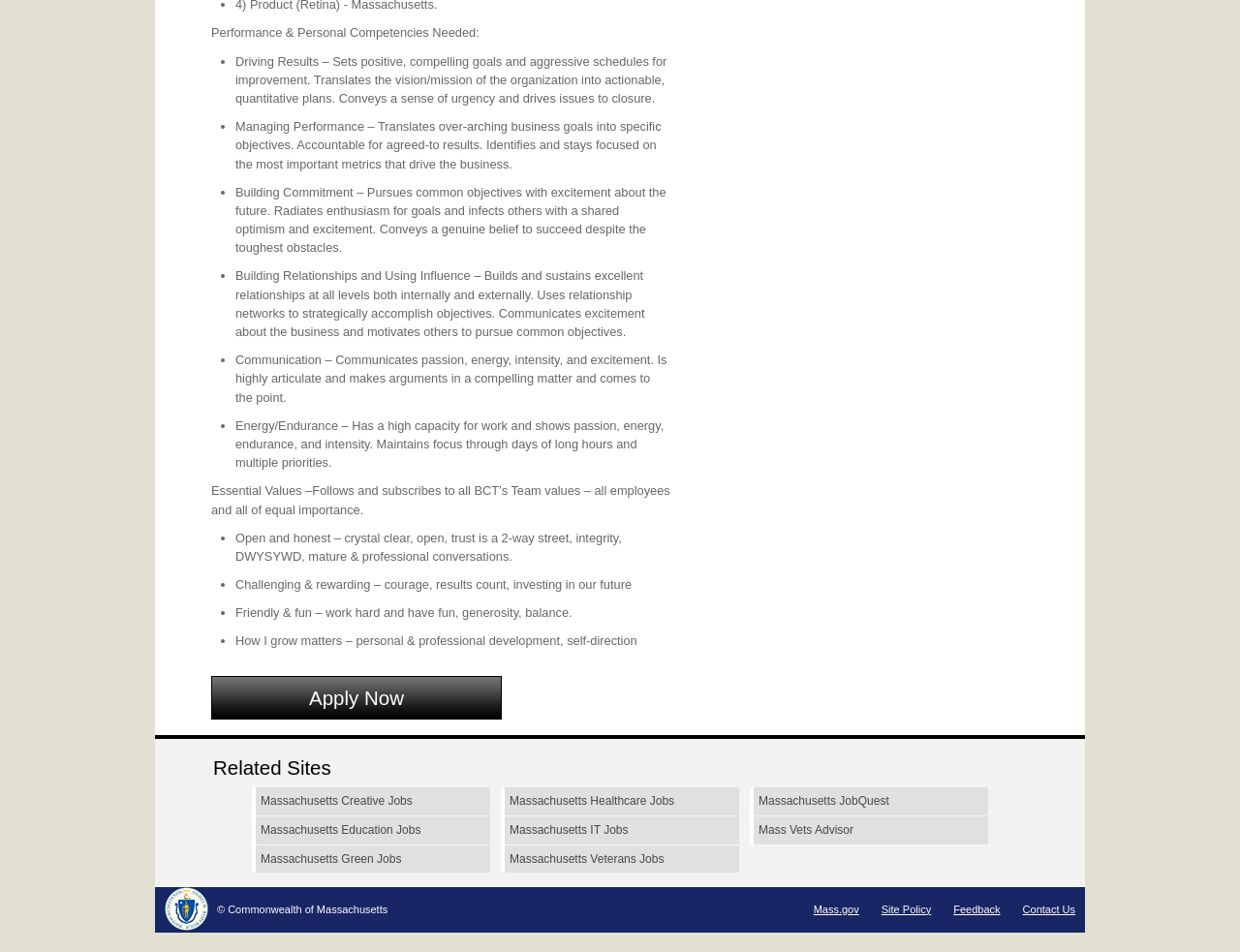What is the purpose of the 'Communication' section?
Please ensure your answer is as detailed and informative as possible.

The 'Communication' section is part of a list that describes various personal competencies, including 'Driving Results', 'Managing Performance', and 'Building Commitment'. The section explains that effective communication involves conveying passion, energy, and intensity, and making compelling arguments.